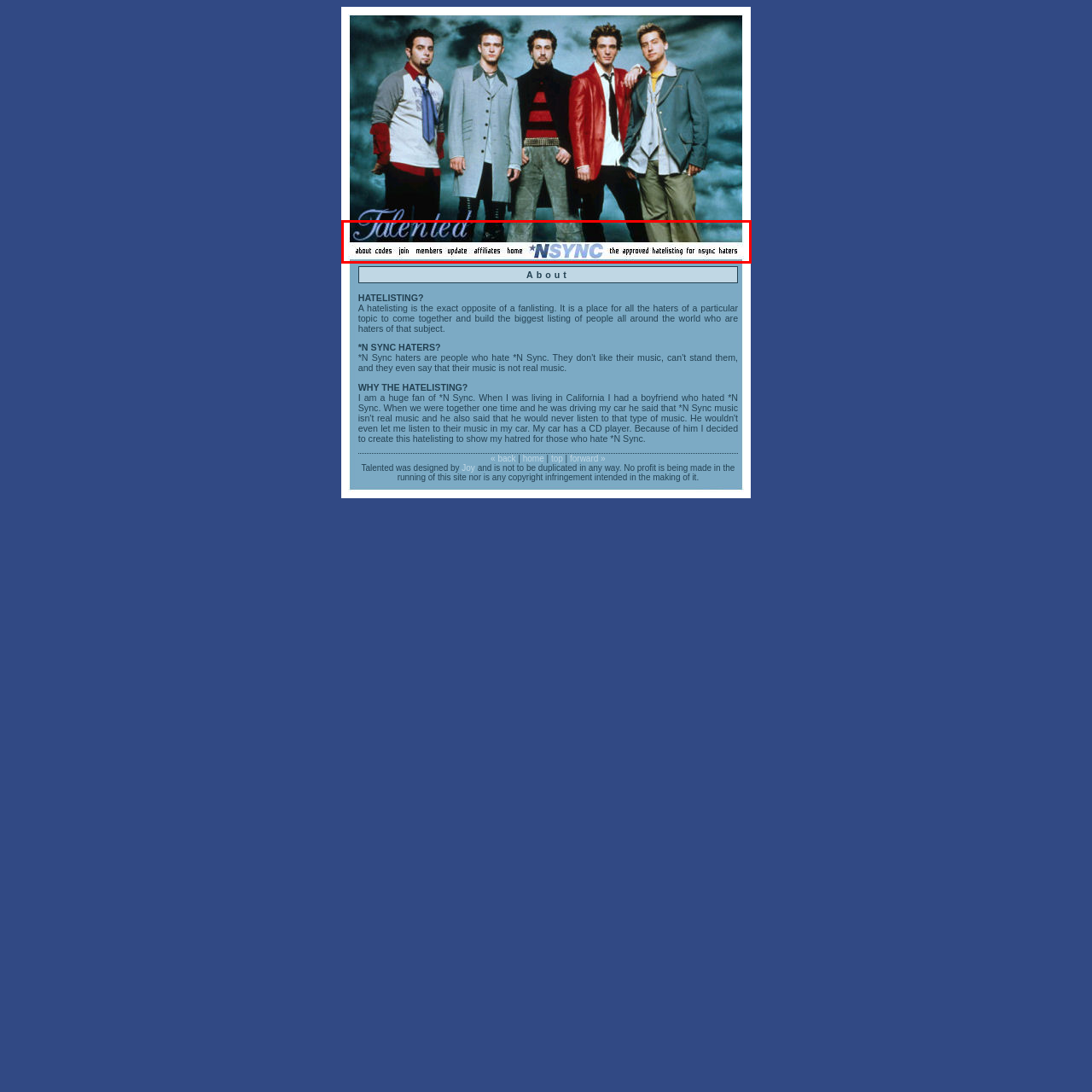Refer to the image within the red box and answer the question concisely with a single word or phrase: What is the name of the website?

Talented